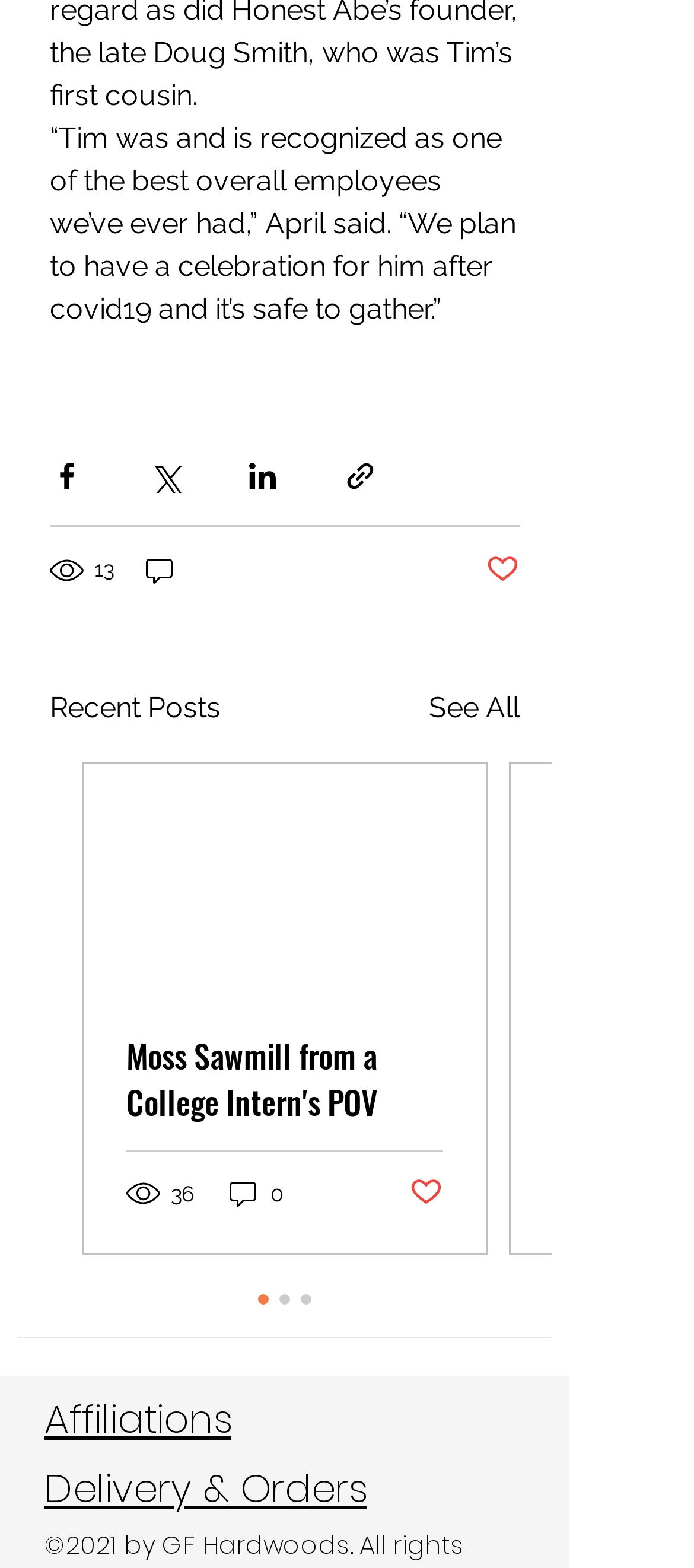What is the celebration for?
Please provide an in-depth and detailed response to the question.

The celebration is for Tim, as mentioned in the quote '“Tim was and is recognized as one of the best overall employees we’ve ever had,” April said. “We plan to have a celebration for him after covid19 and it’s safe to gather.”'